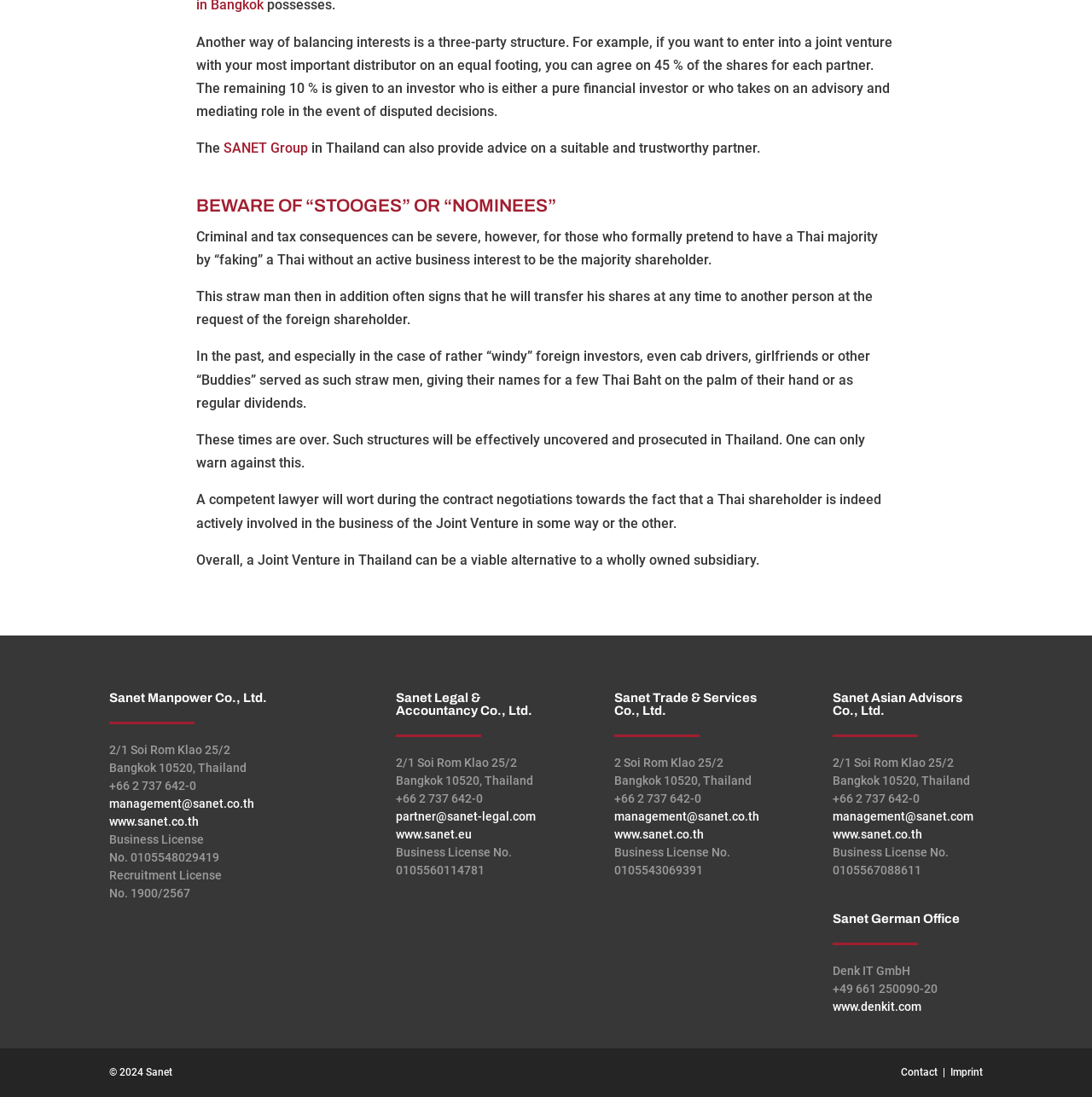Mark the bounding box of the element that matches the following description: "SANET Group".

[0.205, 0.128, 0.282, 0.143]